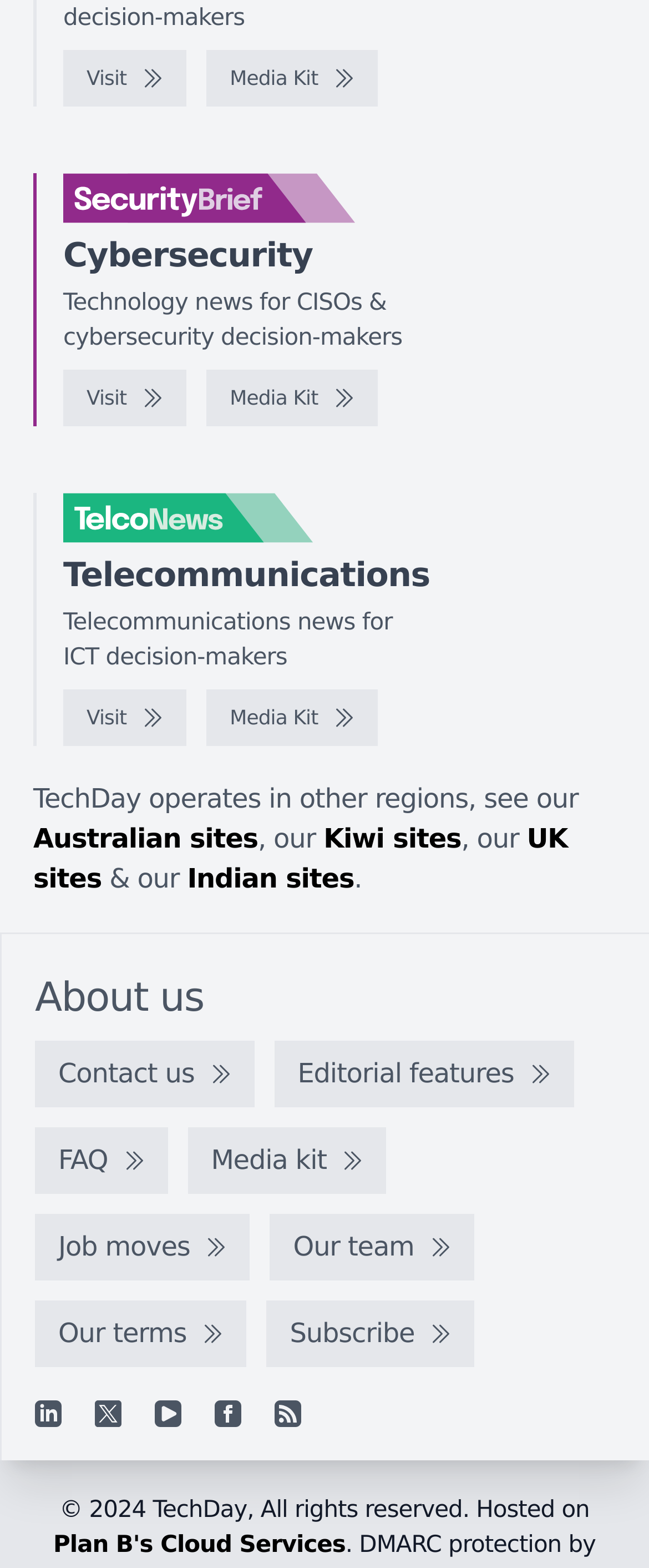Pinpoint the bounding box coordinates of the element you need to click to execute the following instruction: "Visit LinkedIn". The bounding box should be represented by four float numbers between 0 and 1, in the format [left, top, right, bottom].

[0.054, 0.893, 0.095, 0.91]